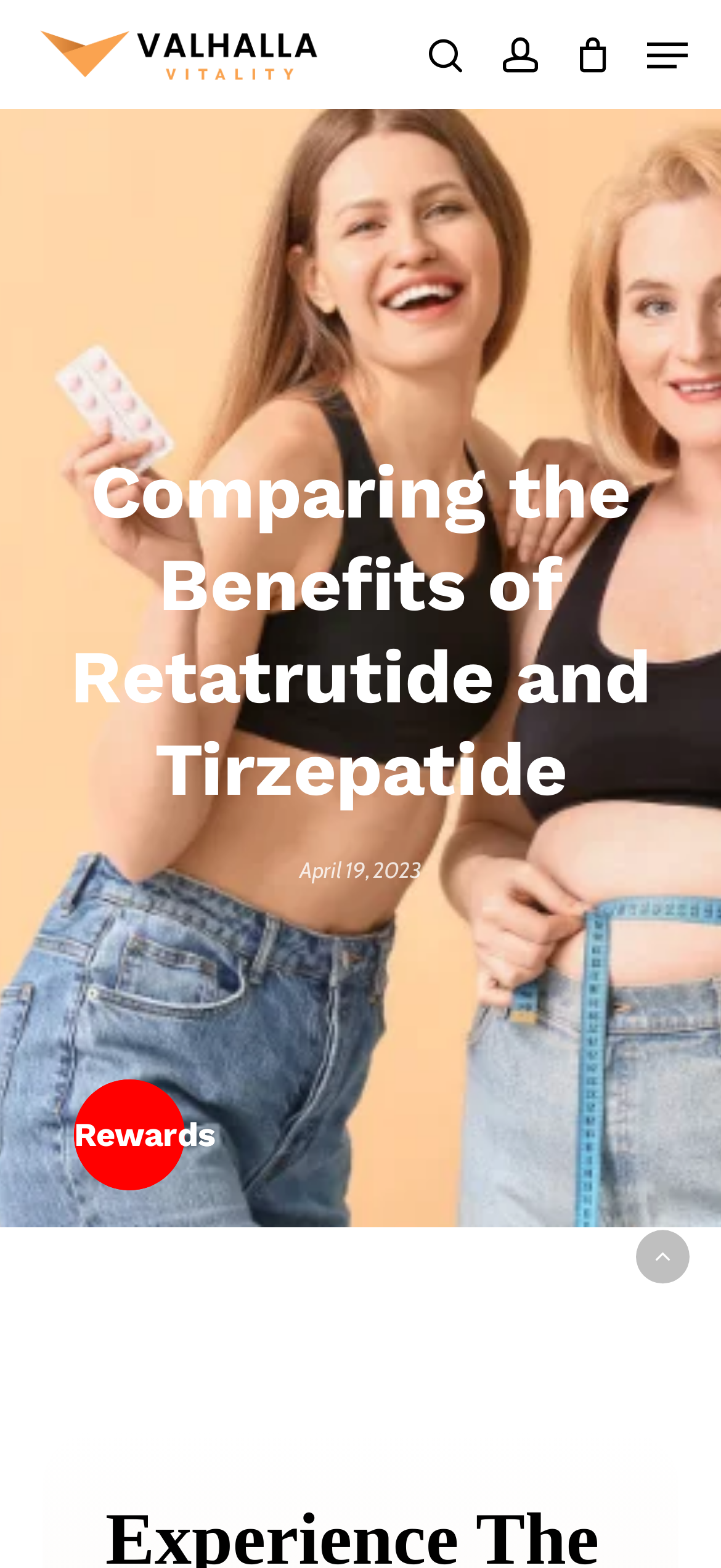Using the information in the image, could you please answer the following question in detail:
What is the text on the bottom-right link?

I found the text 'Back to top' on the bottom-right link by looking at the link element with bounding box coordinates [0.882, 0.784, 0.956, 0.819].